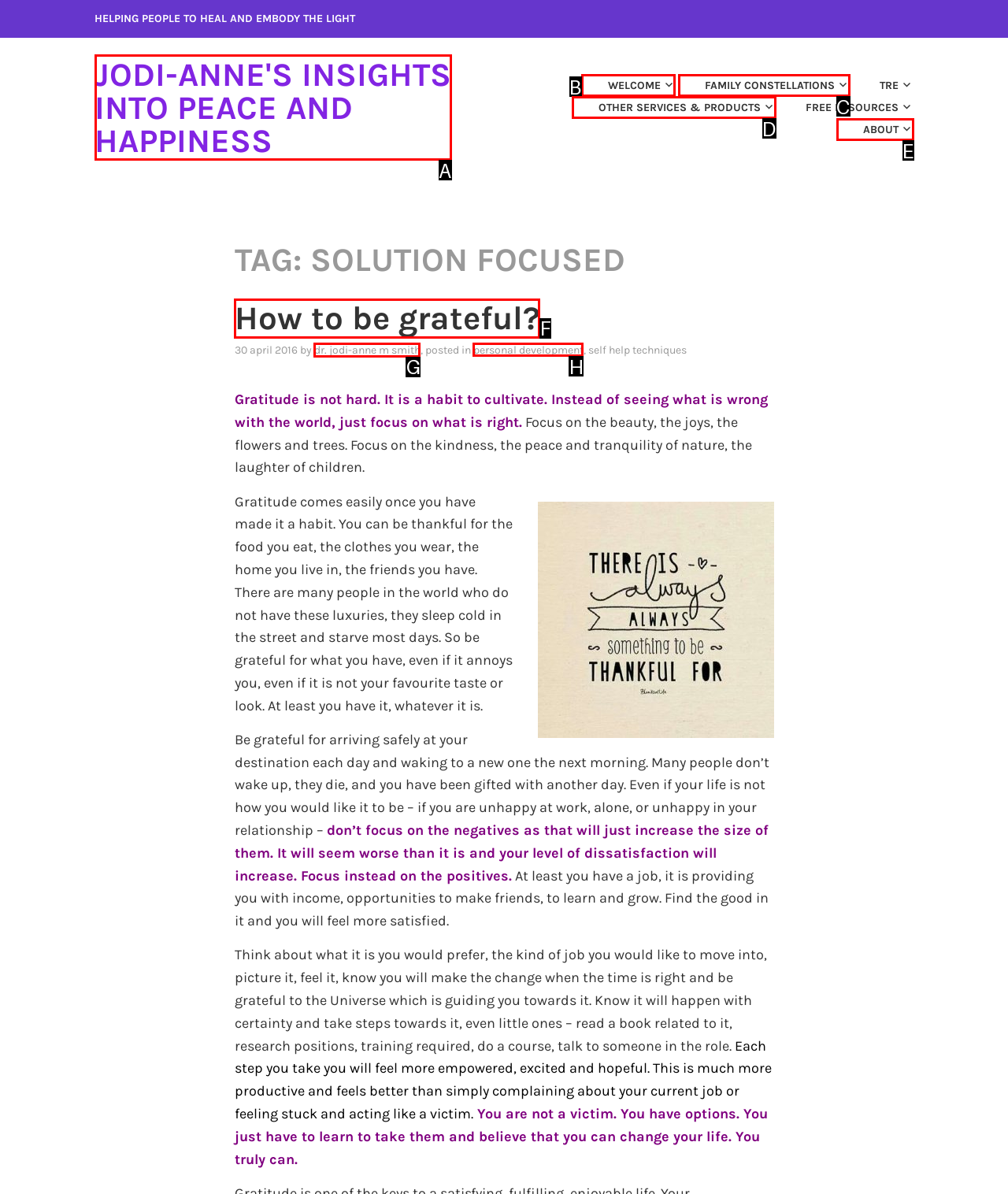To complete the task: Learn more about the author 'dr. jodi-anne m smith', select the appropriate UI element to click. Respond with the letter of the correct option from the given choices.

G